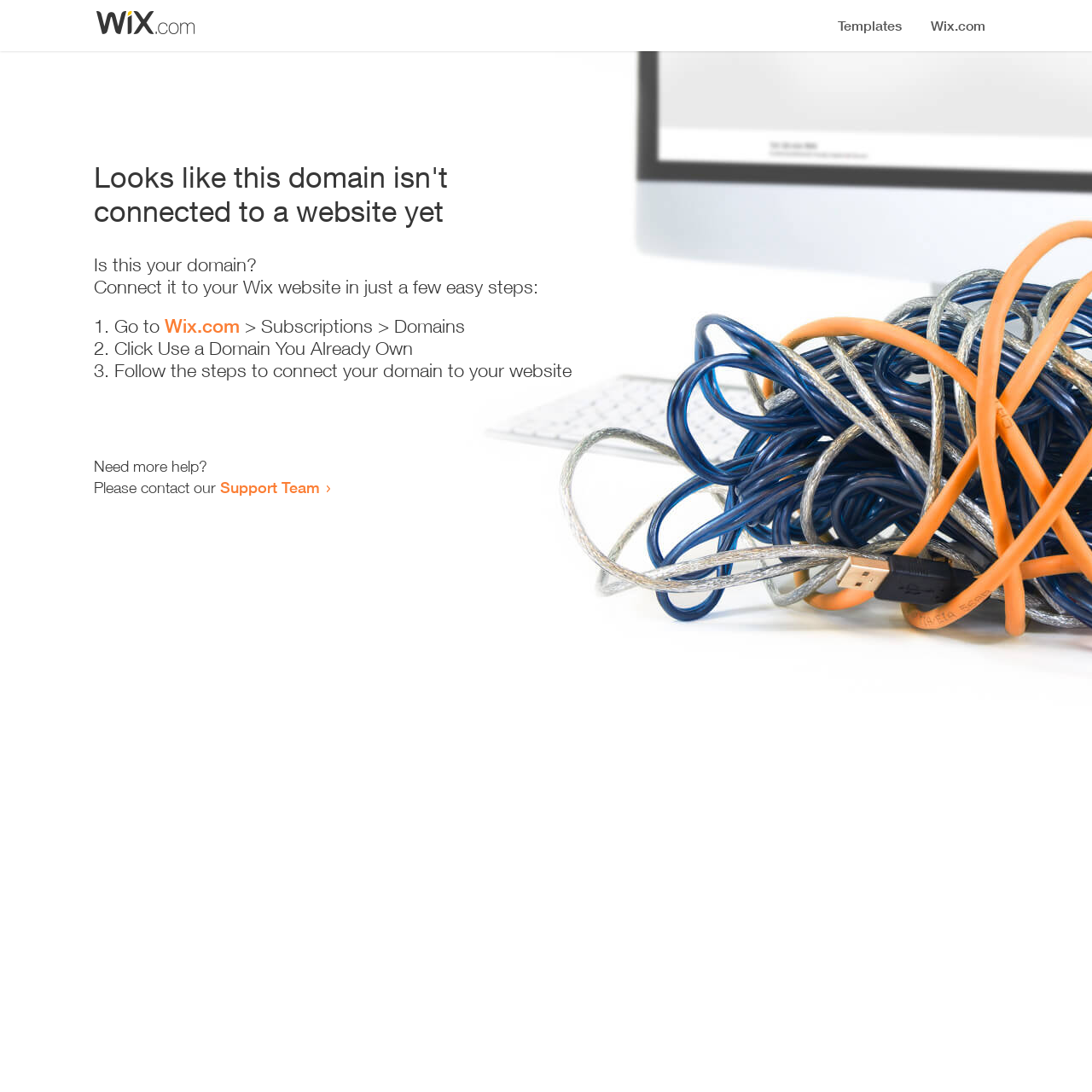How many steps are required to connect a domain to a website?
Look at the image and construct a detailed response to the question.

The webpage provides a list of steps to connect a domain to a website, and there are three list markers ('1.', '2.', '3.') indicating that three steps are required.